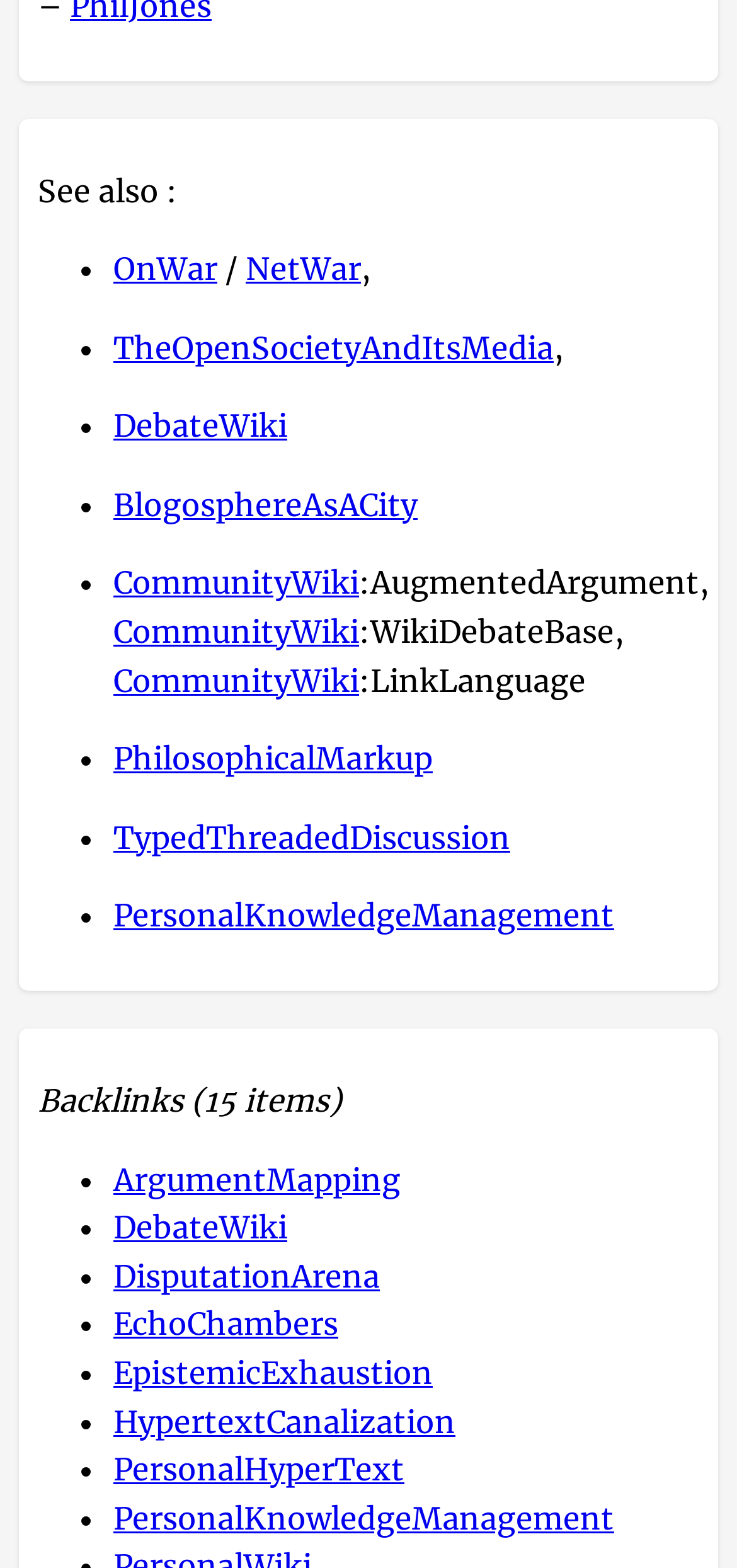Please identify the bounding box coordinates of the element I need to click to follow this instruction: "Explore the CommunityWiki page".

[0.154, 0.36, 0.487, 0.384]